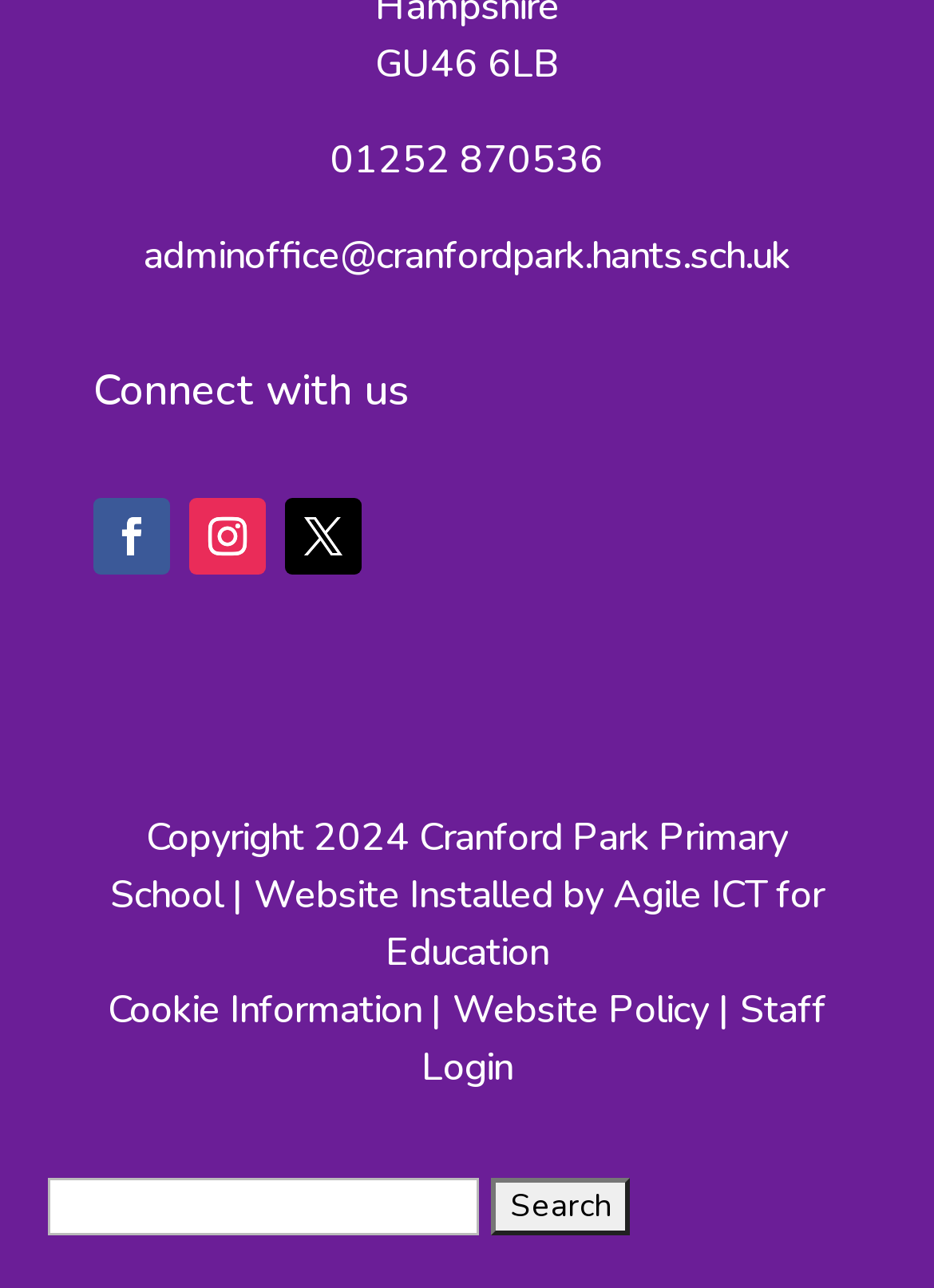Provide a short answer using a single word or phrase for the following question: 
What is the purpose of the search bar?

To search the website